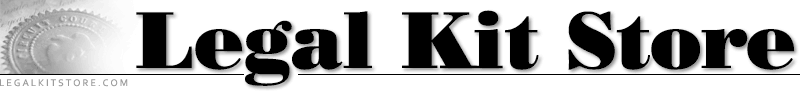Review the image closely and give a comprehensive answer to the question: What is the design style of the logo?

The caption describes the font used in the logo as sleek and modern, which suggests a clean and contemporary design style that reflects professionalism and credibility.